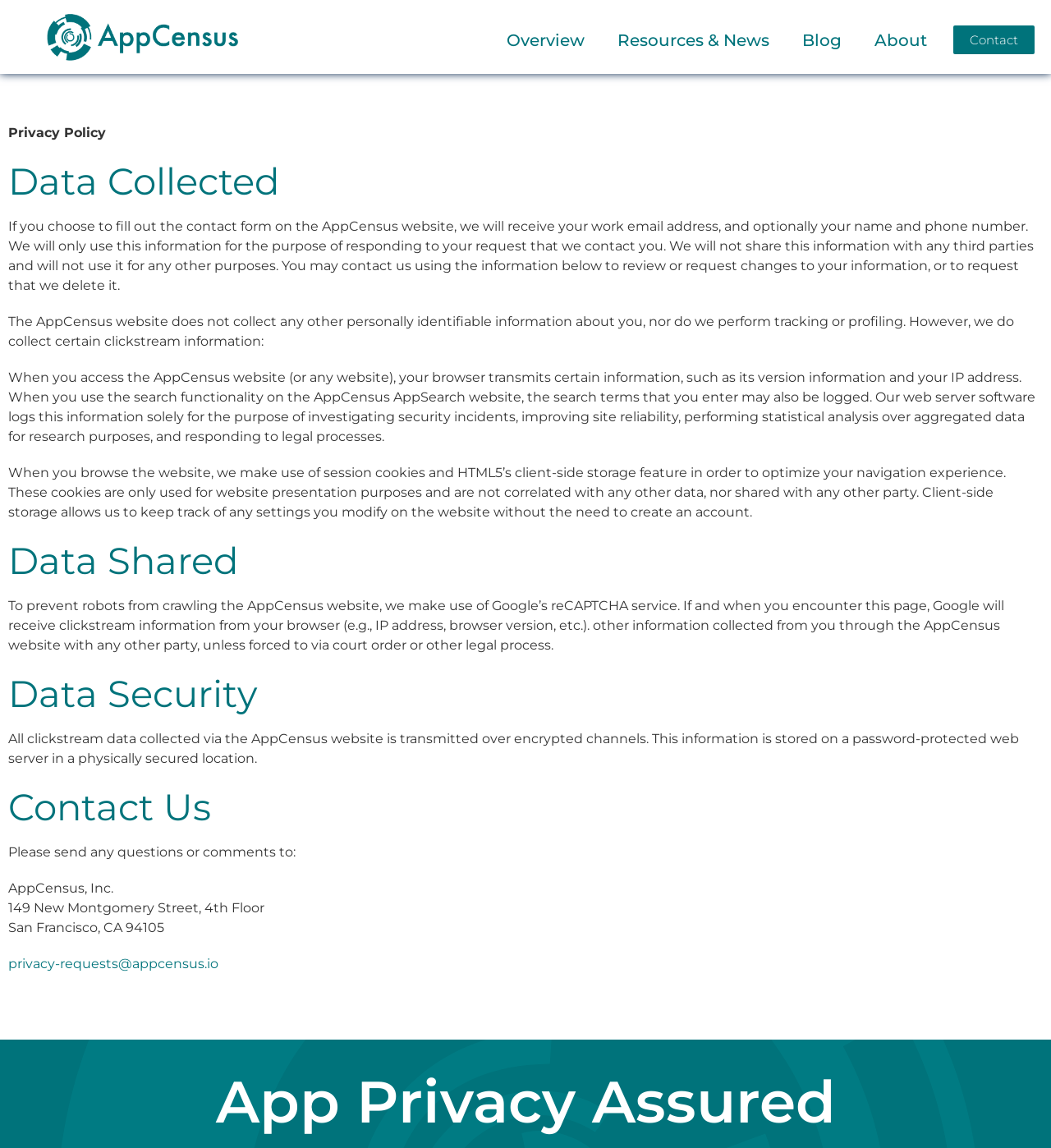What is the purpose of collecting clickstream information?
Refer to the image and give a detailed response to the question.

According to the webpage, clickstream information is collected for the purpose of investigating security incidents, improving site reliability, performing statistical analysis over aggregated data for research purposes, and responding to legal processes.